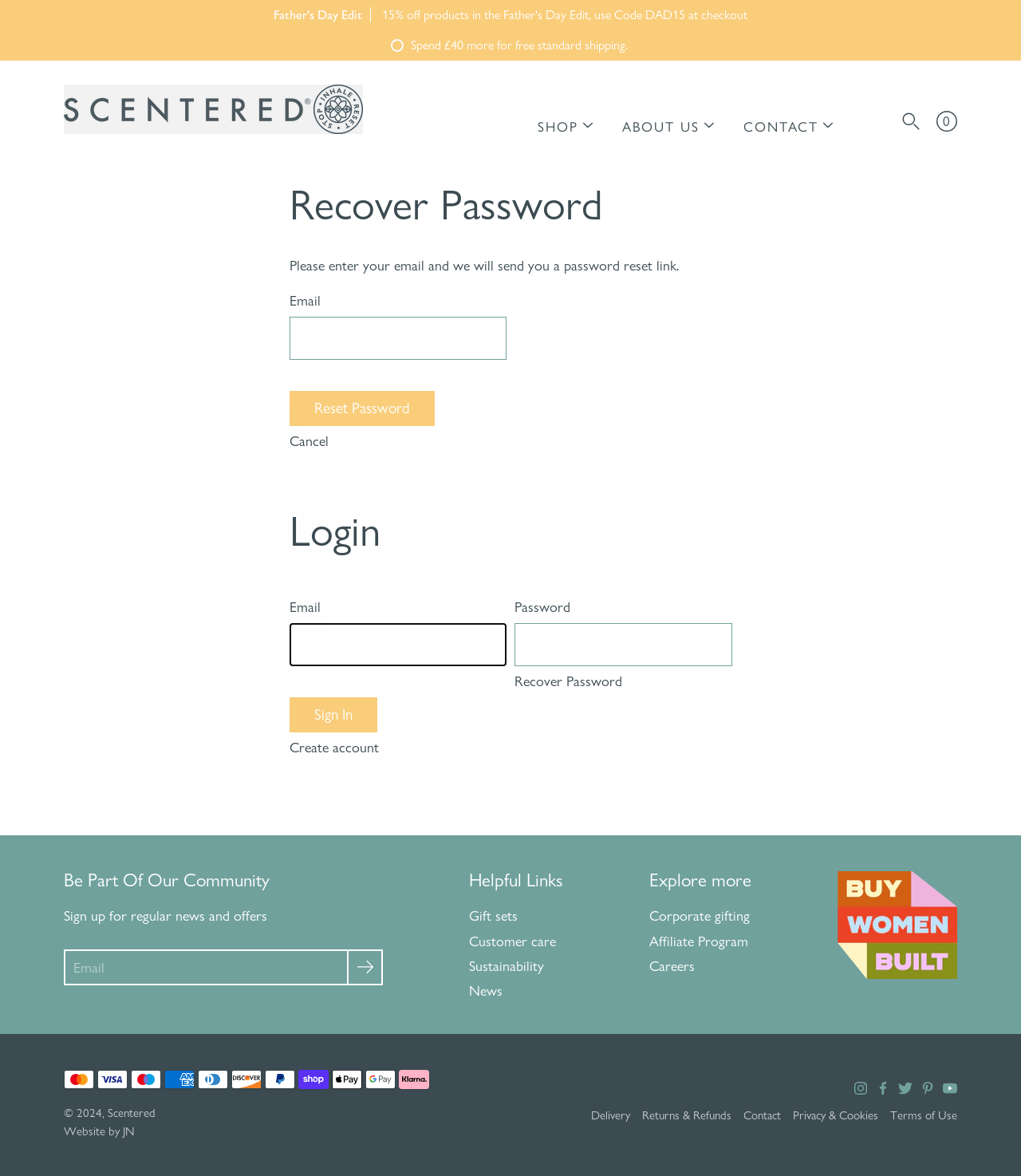Answer the question using only a single word or phrase: 
What is the name of the company?

Scentered